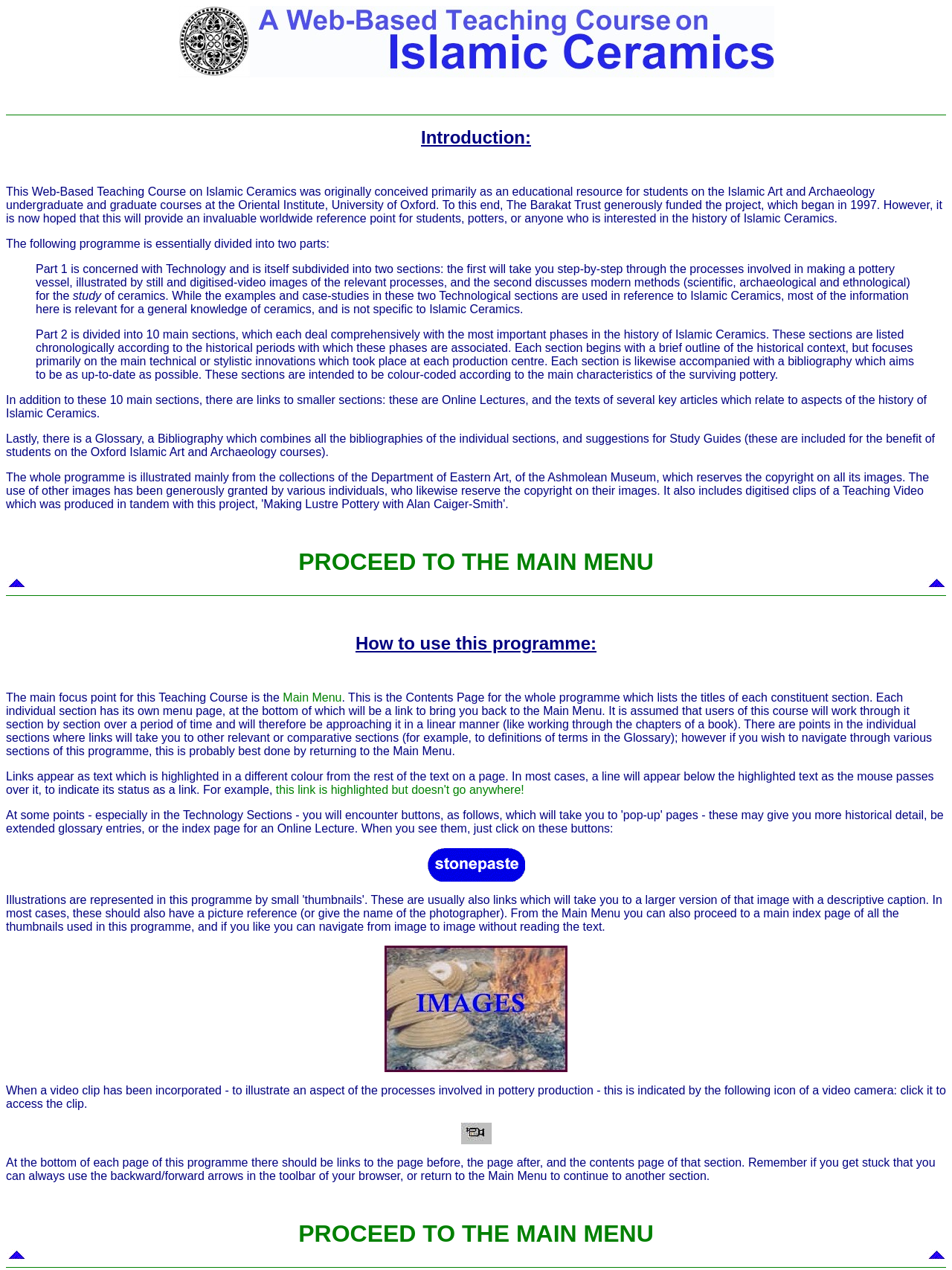What is the main topic of this website?
Give a one-word or short-phrase answer derived from the screenshot.

Islamic Ceramics